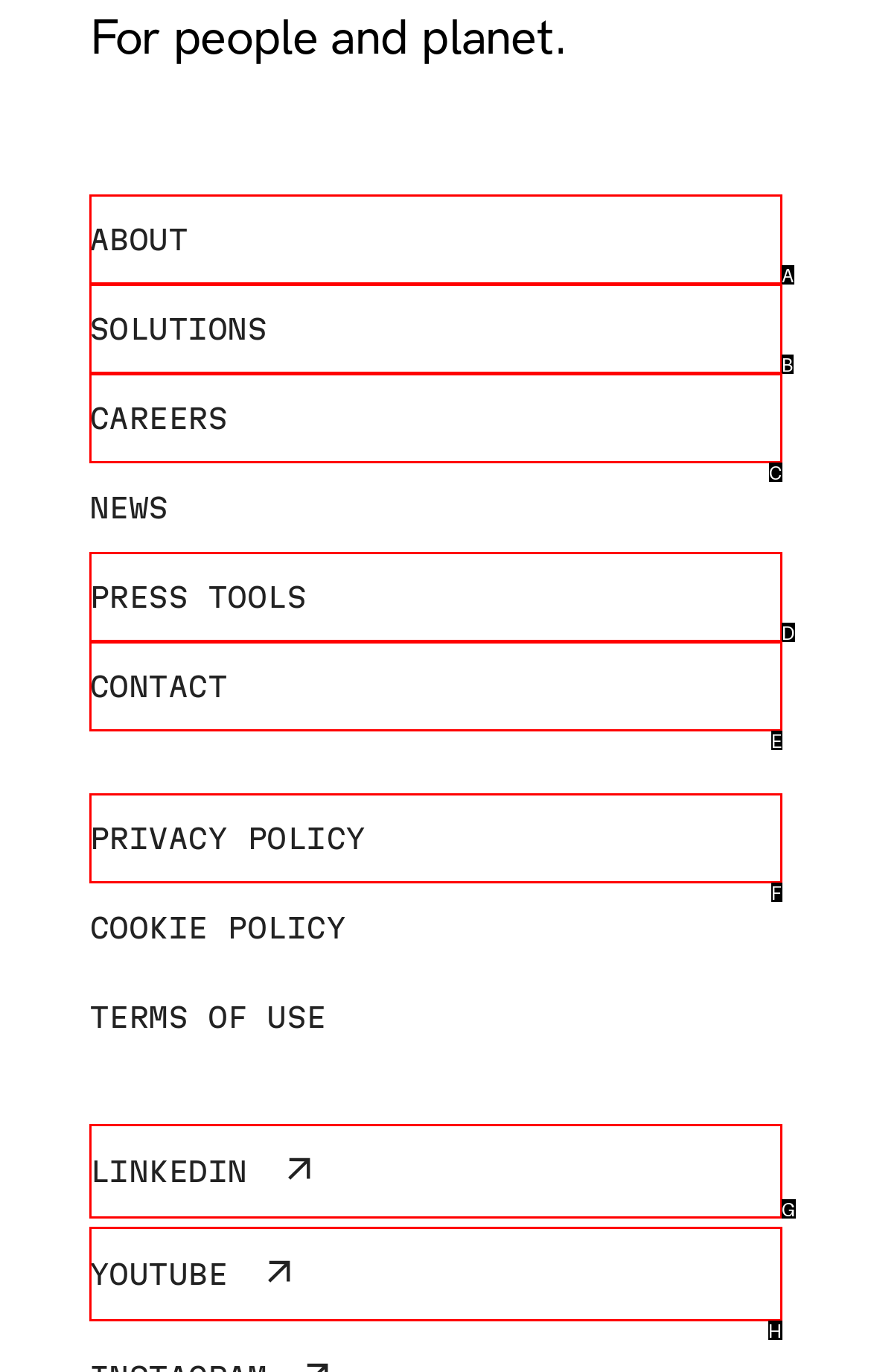From the given choices, determine which HTML element matches the description: Careers. Reply with the appropriate letter.

C